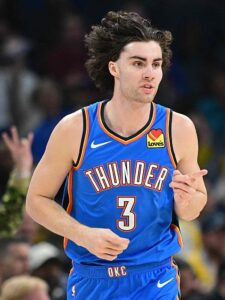Break down the image into a detailed narrative.

Josh Giddey, an Australian professional basketball player, is captured in action wearing the blue jersey of the Oklahoma City Thunder, emblazoned with the number 3. Giddey is known for his exceptional talent on the court, having achieved remarkable milestones, including becoming the youngest player in NBA history to record a triple-double at just 19 years and 84 days old. His dynamic presence is evident as he moves energetically, showcasing the skill and determination that have made him a standout rookie since entering the league. This image highlights Giddey's athleticism and readiness to contribute to his team, solidifying his reputation as a rising star in the NBA.